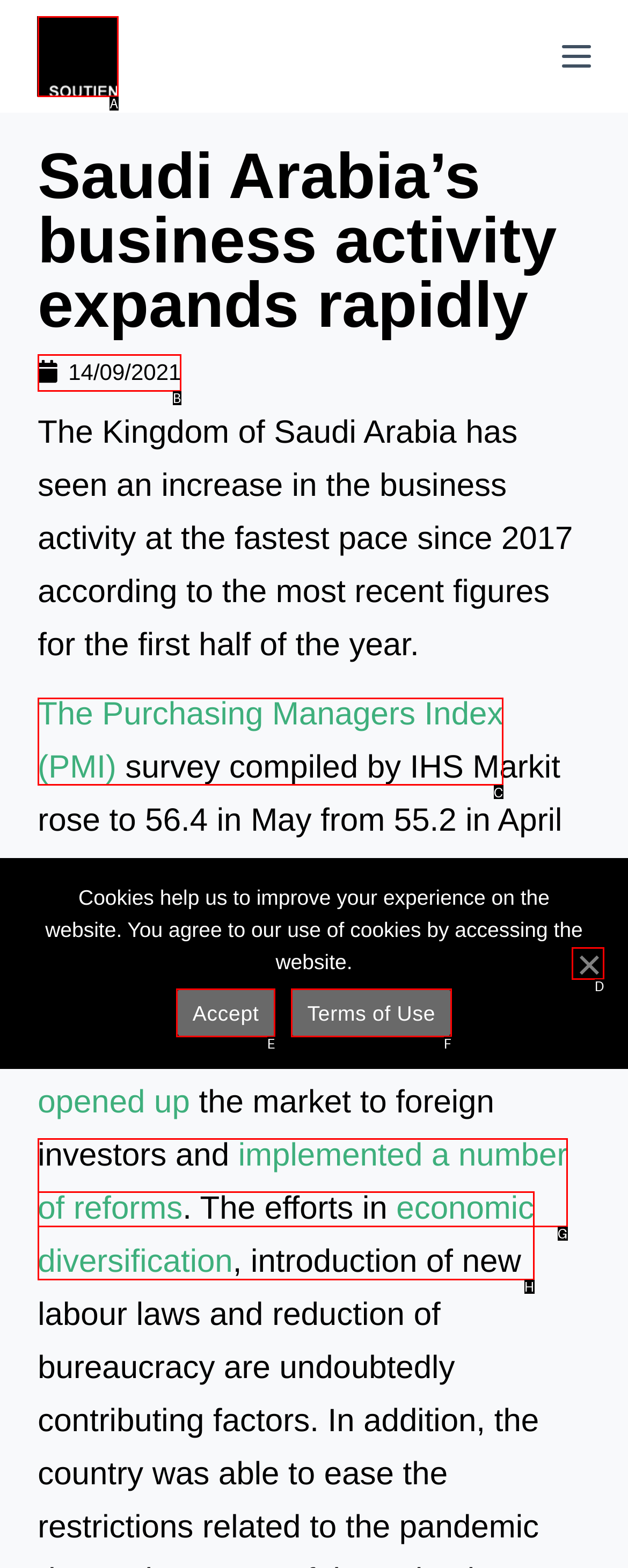Identify the appropriate choice to fulfill this task: Learn more about the Purchasing Managers Index
Respond with the letter corresponding to the correct option.

C